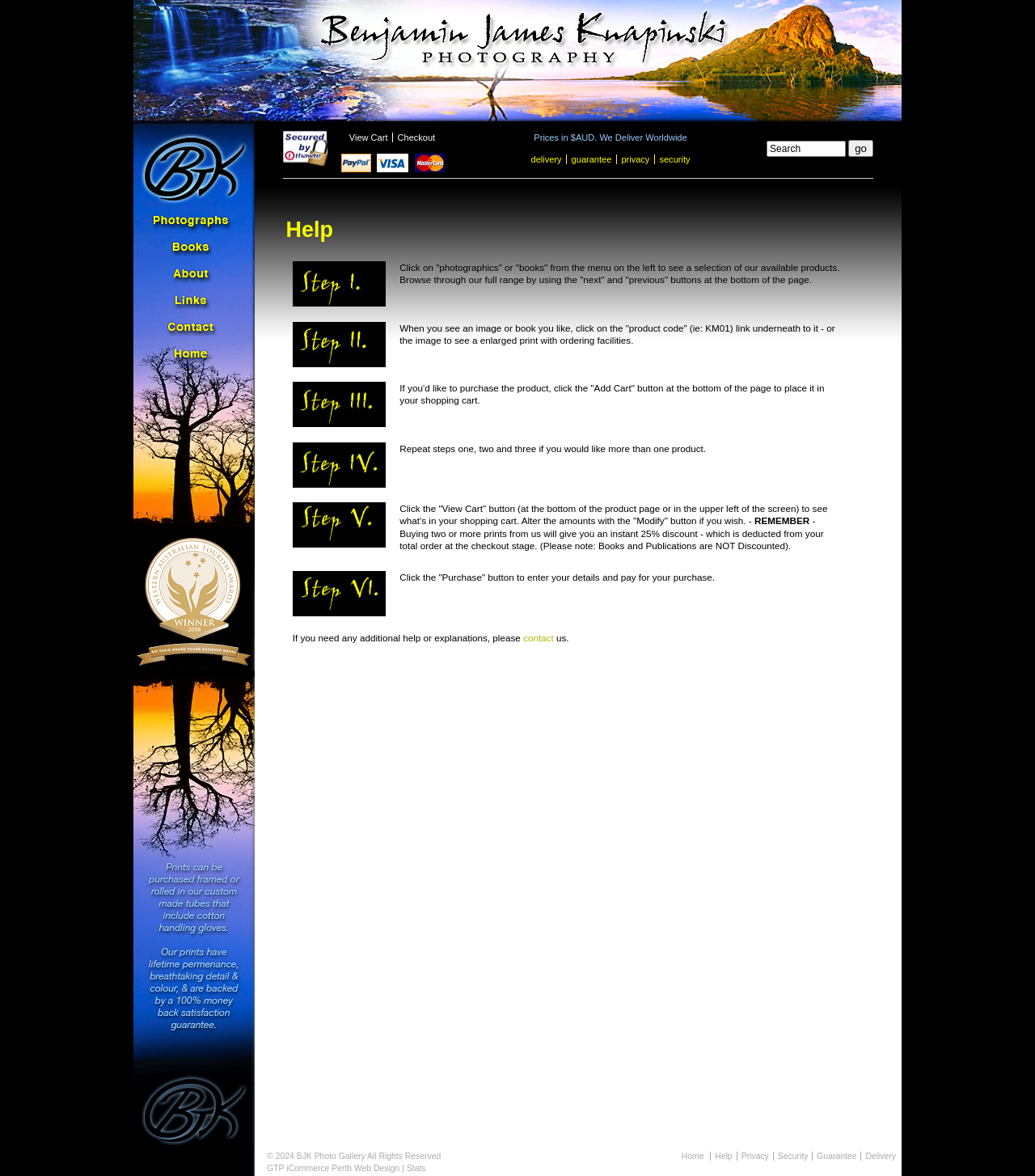What types of products can be purchased framed or in tubes?
Use the image to give a comprehensive and detailed response to the question.

I found the answer by looking at the image descriptions, which mention that 'Prints can be purchased framed or in tubes'.